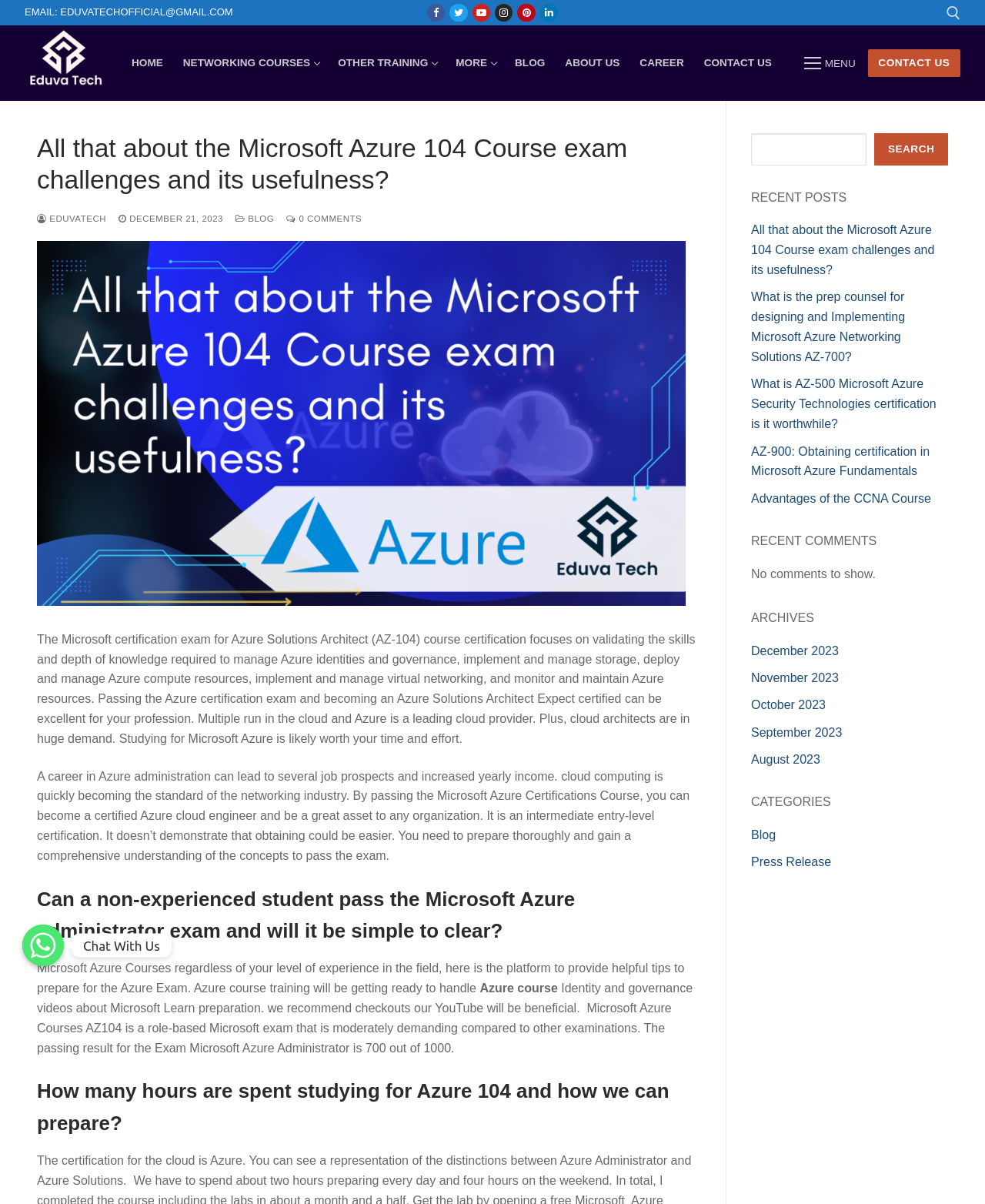Please identify the bounding box coordinates of the element that needs to be clicked to perform the following instruction: "Read about Microsoft Azure 104 Course exam challenges".

[0.038, 0.111, 0.712, 0.163]